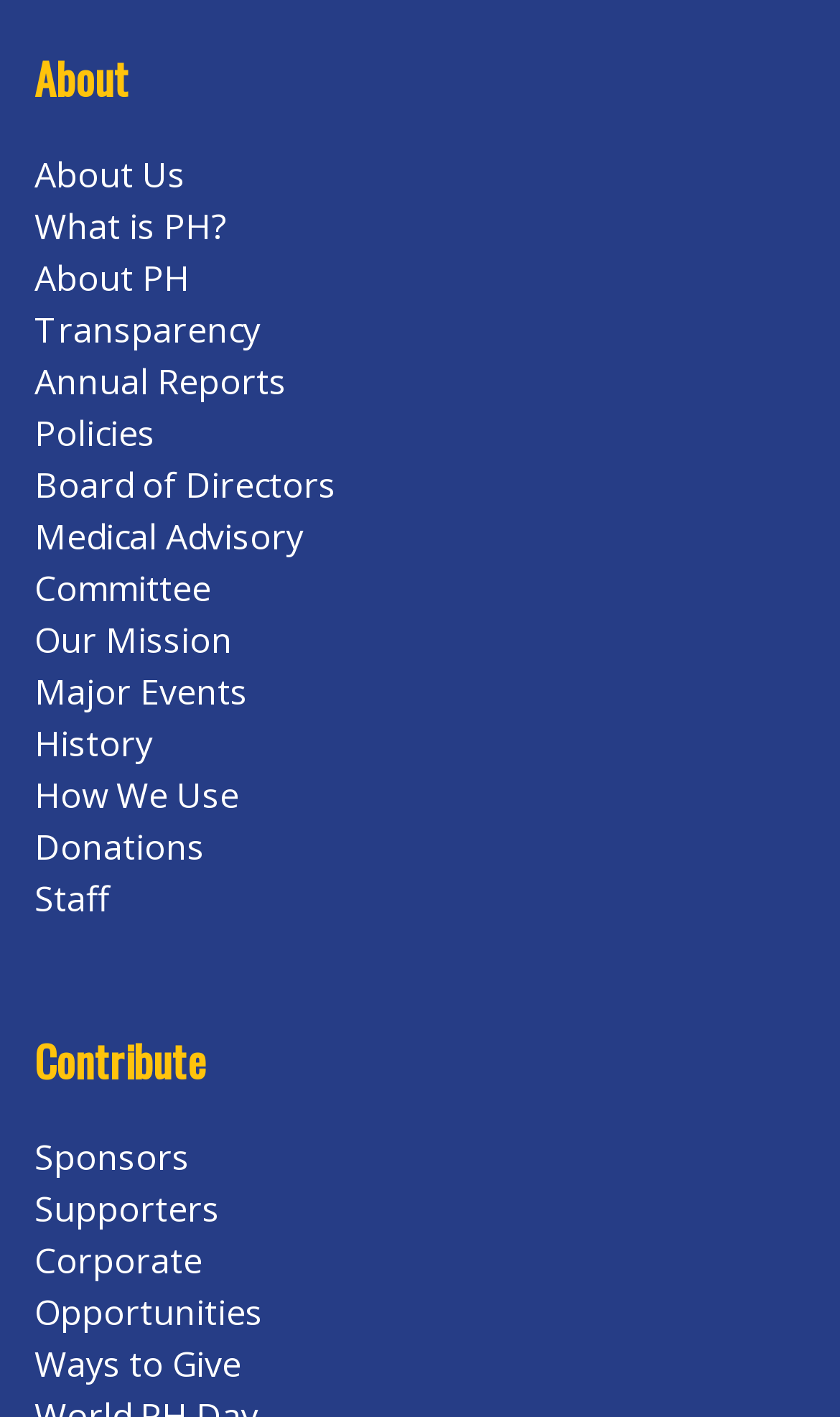Provide the bounding box coordinates for the area that should be clicked to complete the instruction: "Read about the medical advisory committee".

[0.041, 0.363, 0.362, 0.433]